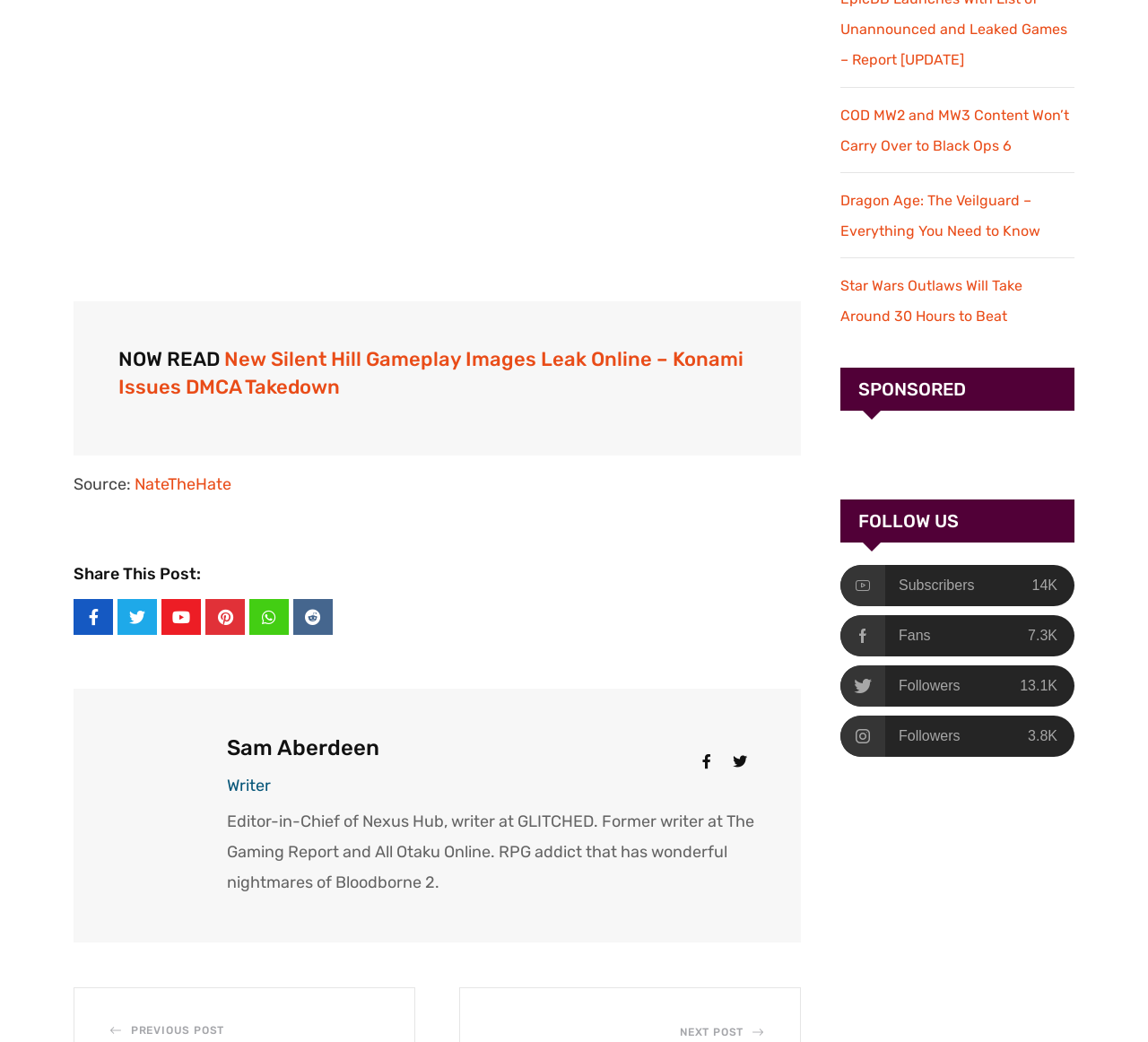Please identify the bounding box coordinates of the area that needs to be clicked to follow this instruction: "Share this post on Youtube".

[0.141, 0.575, 0.175, 0.609]